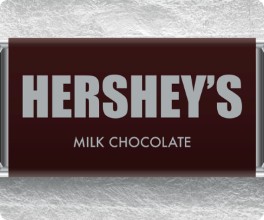What type of chocolate is featured? Refer to the image and provide a one-word or short phrase answer.

MILK CHOCOLATE